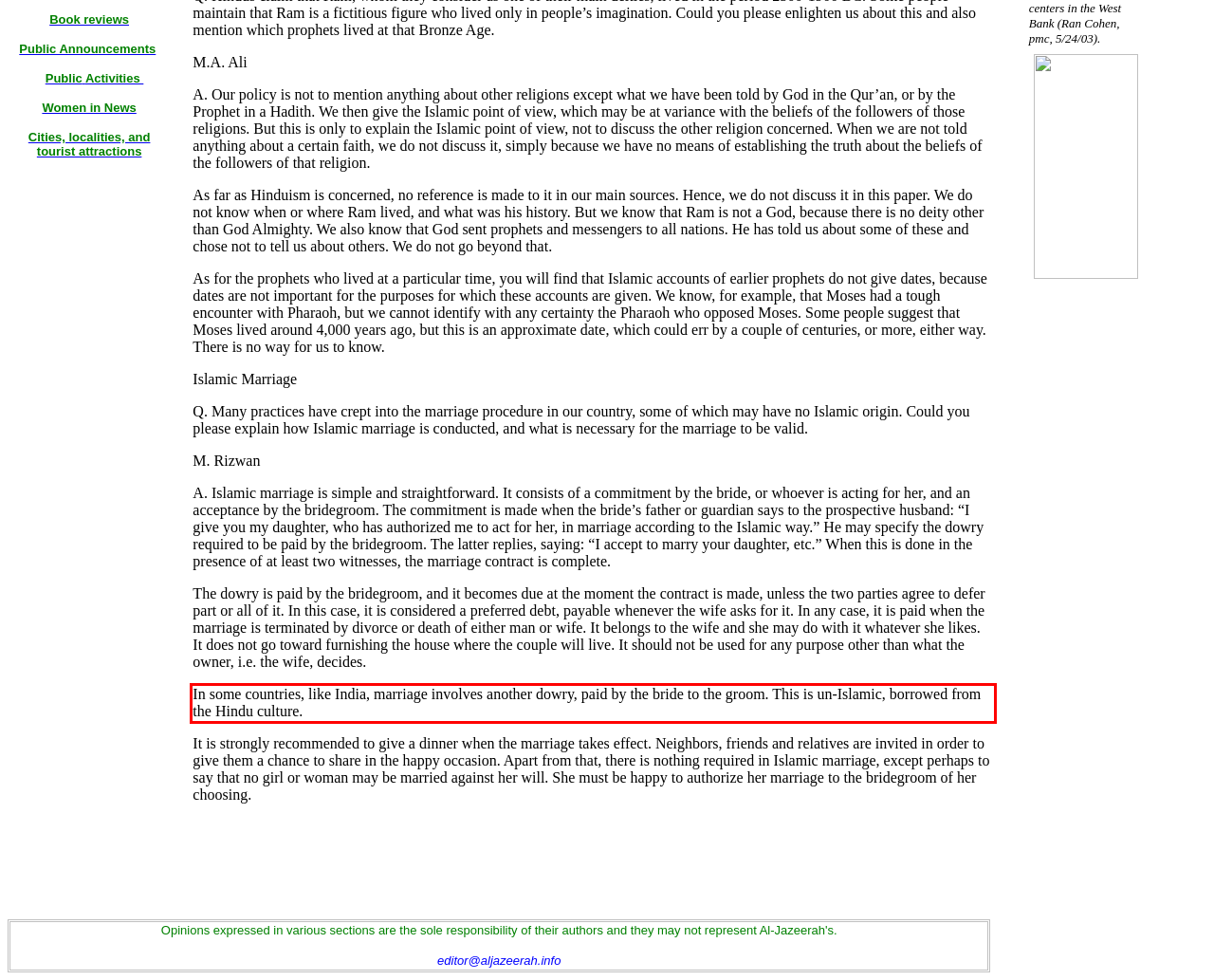Given a webpage screenshot with a red bounding box, perform OCR to read and deliver the text enclosed by the red bounding box.

In some countries, like India, marriage involves another dowry, paid by the bride to the groom. This is un-Islamic, borrowed from the Hindu culture.